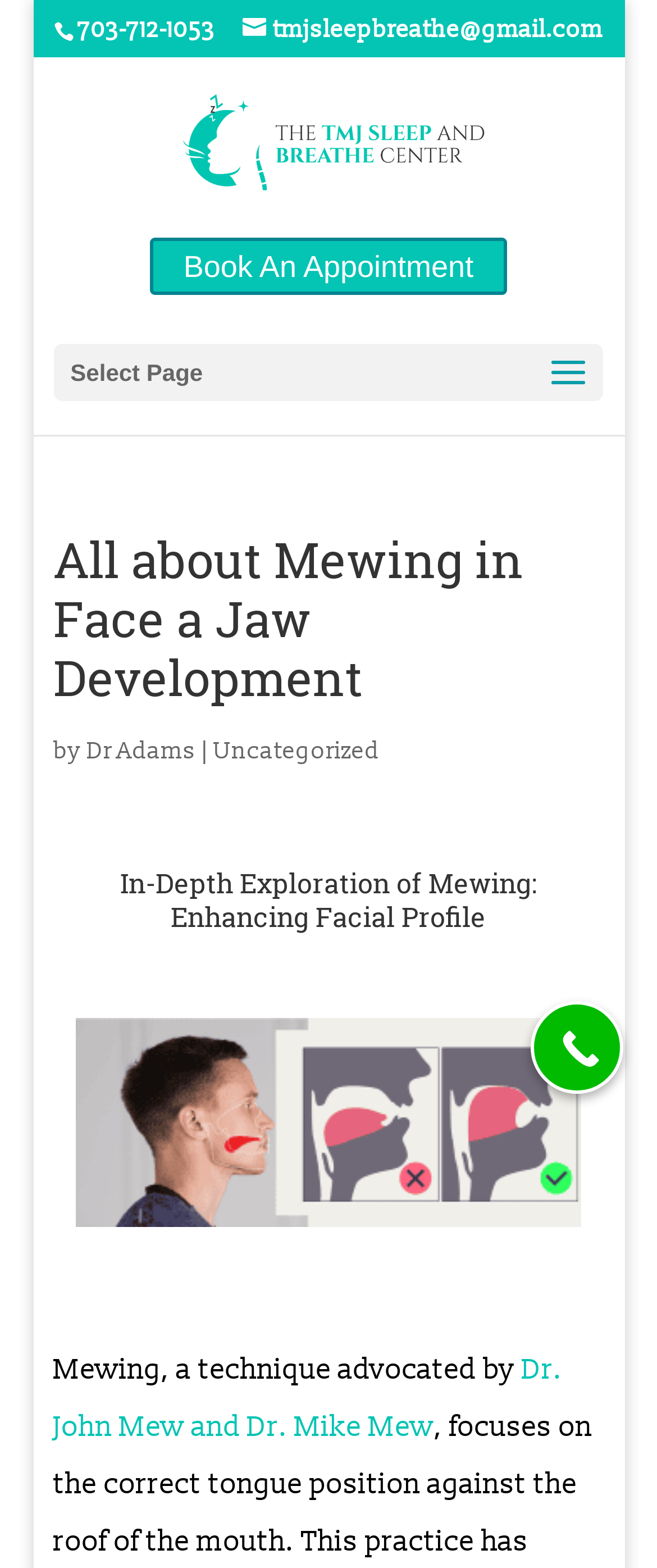Locate the bounding box coordinates of the item that should be clicked to fulfill the instruction: "Send an email to tmjsleepbreathe@gmail.com".

[0.369, 0.01, 0.918, 0.028]